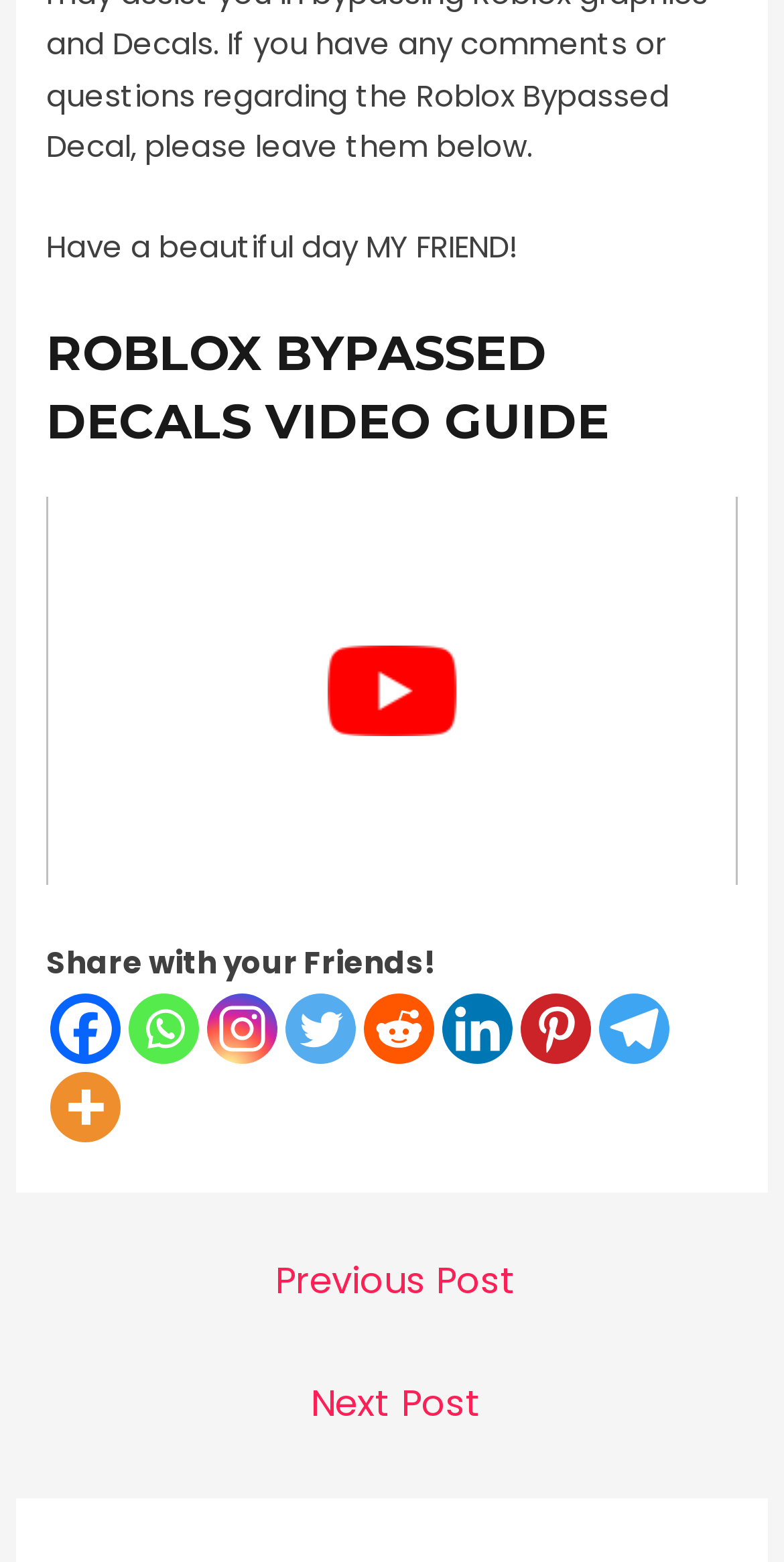What is the purpose of the buttons below the video? Analyze the screenshot and reply with just one word or a short phrase.

Share with friends